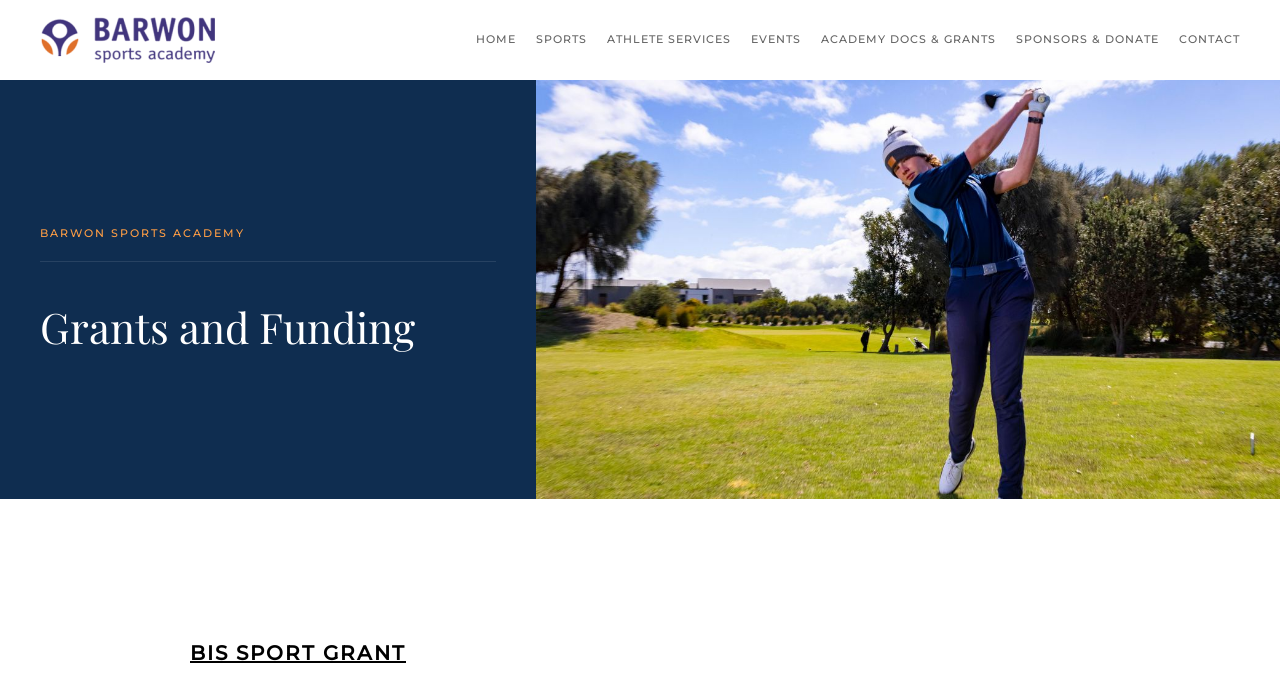Identify the bounding box coordinates of the section that should be clicked to achieve the task described: "click on Barwon Sports Academy link".

[0.023, 0.0, 0.176, 0.117]